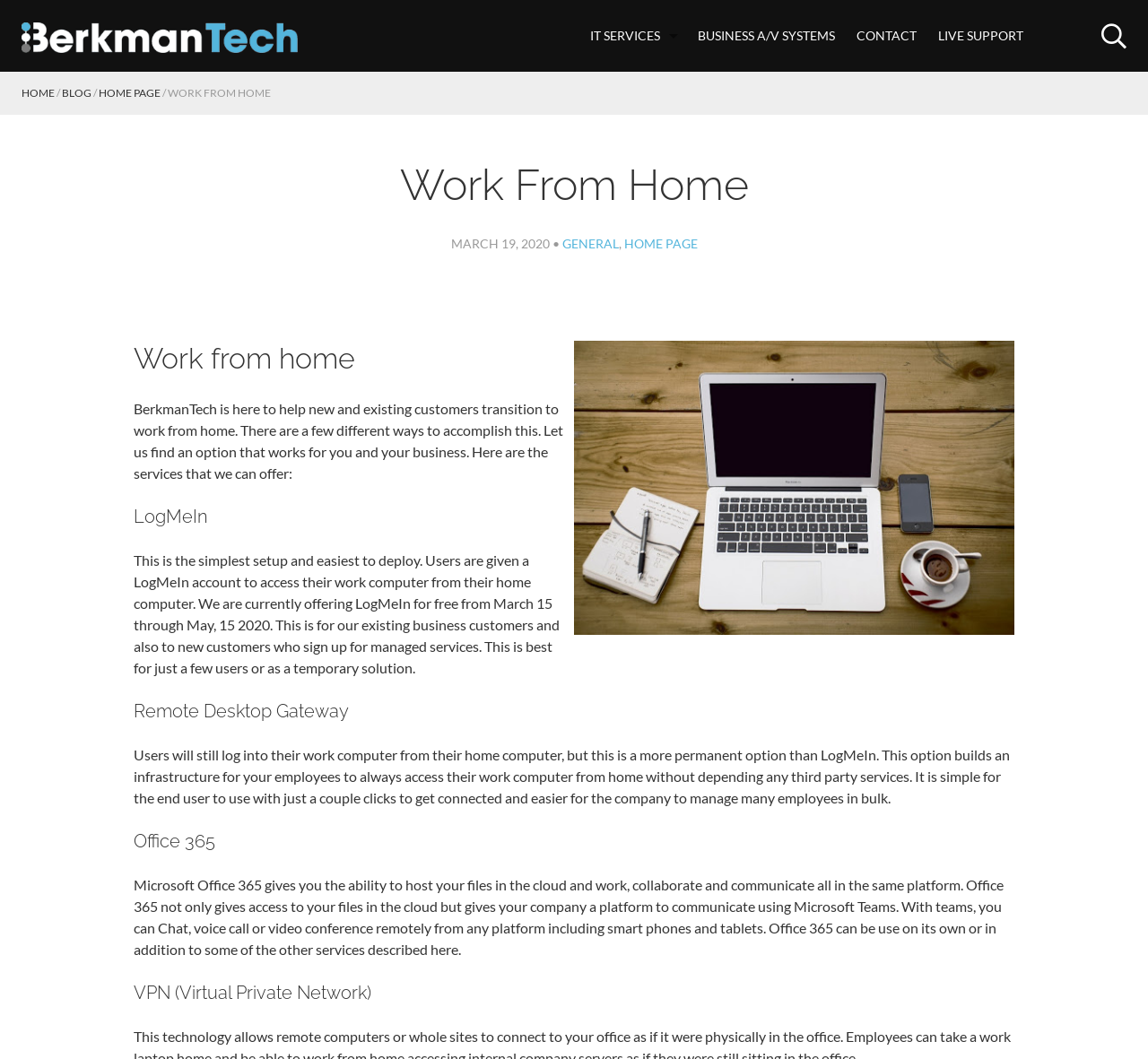Determine the bounding box coordinates for the area that needs to be clicked to fulfill this task: "Navigate to IT SERVICES". The coordinates must be given as four float numbers between 0 and 1, i.e., [left, top, right, bottom].

[0.505, 0.0, 0.599, 0.068]